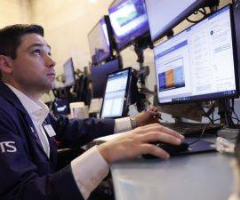What is the trader analyzing?
Please provide a comprehensive and detailed answer to the question.

The trader is intently observing the screens, analyzing real-time updates and fluctuating stock prices, as well as economic news, to make informed decisions in the dynamic financial markets.